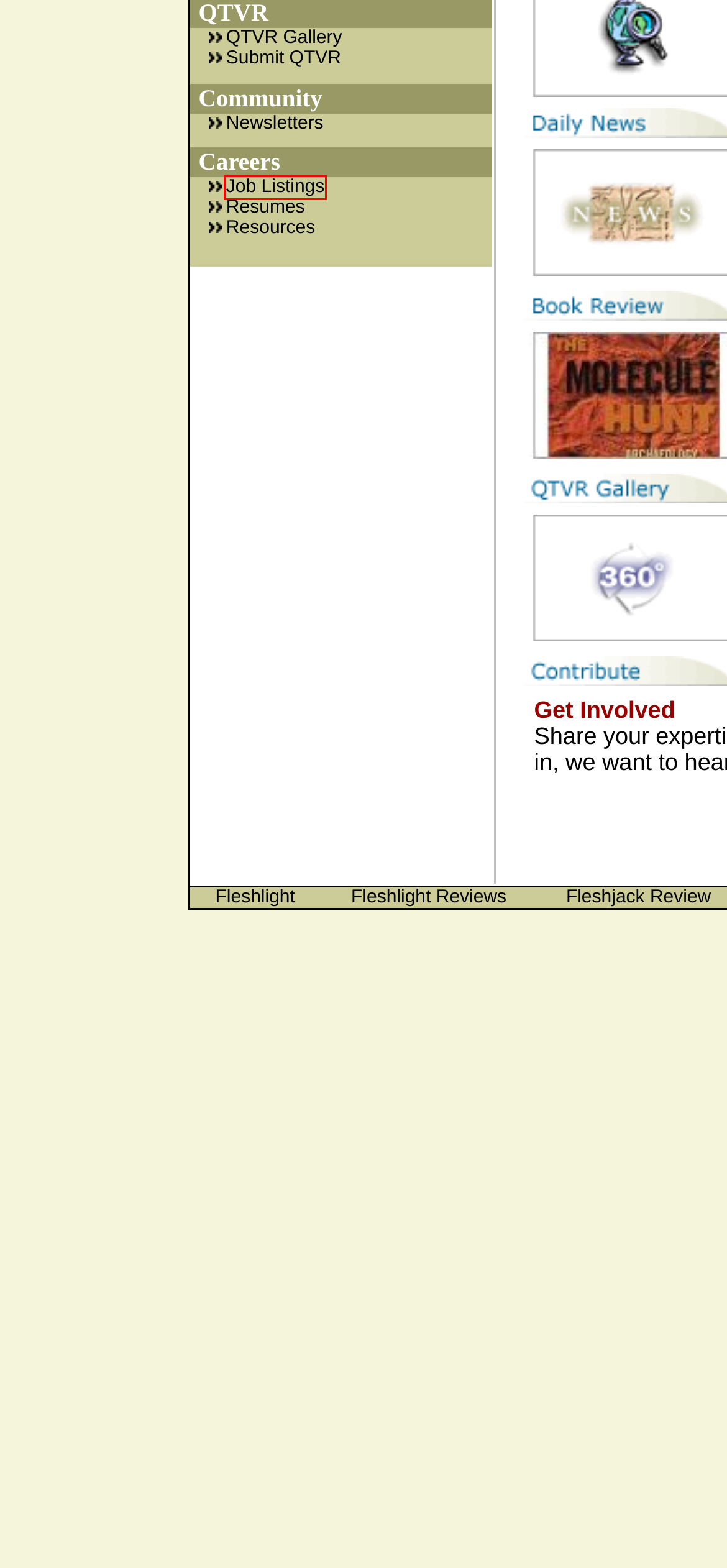You are given a screenshot of a webpage with a red rectangle bounding box around an element. Choose the best webpage description that matches the page after clicking the element in the bounding box. Here are the candidates:
A. FleshGuys - Fleshjack Reviews - Rating, Guide and Instructions
B. Fleshking - Fleshlight Reviews - Rating & Test
C. Jobs Archaeology
D. Resumes Archaeology
E. QTVR Archaeology
F. Archaeology Job Resources
G. Fleshking - Fleshlight Test und Ratgeber Portal
H. Archaeology Newsletters

C